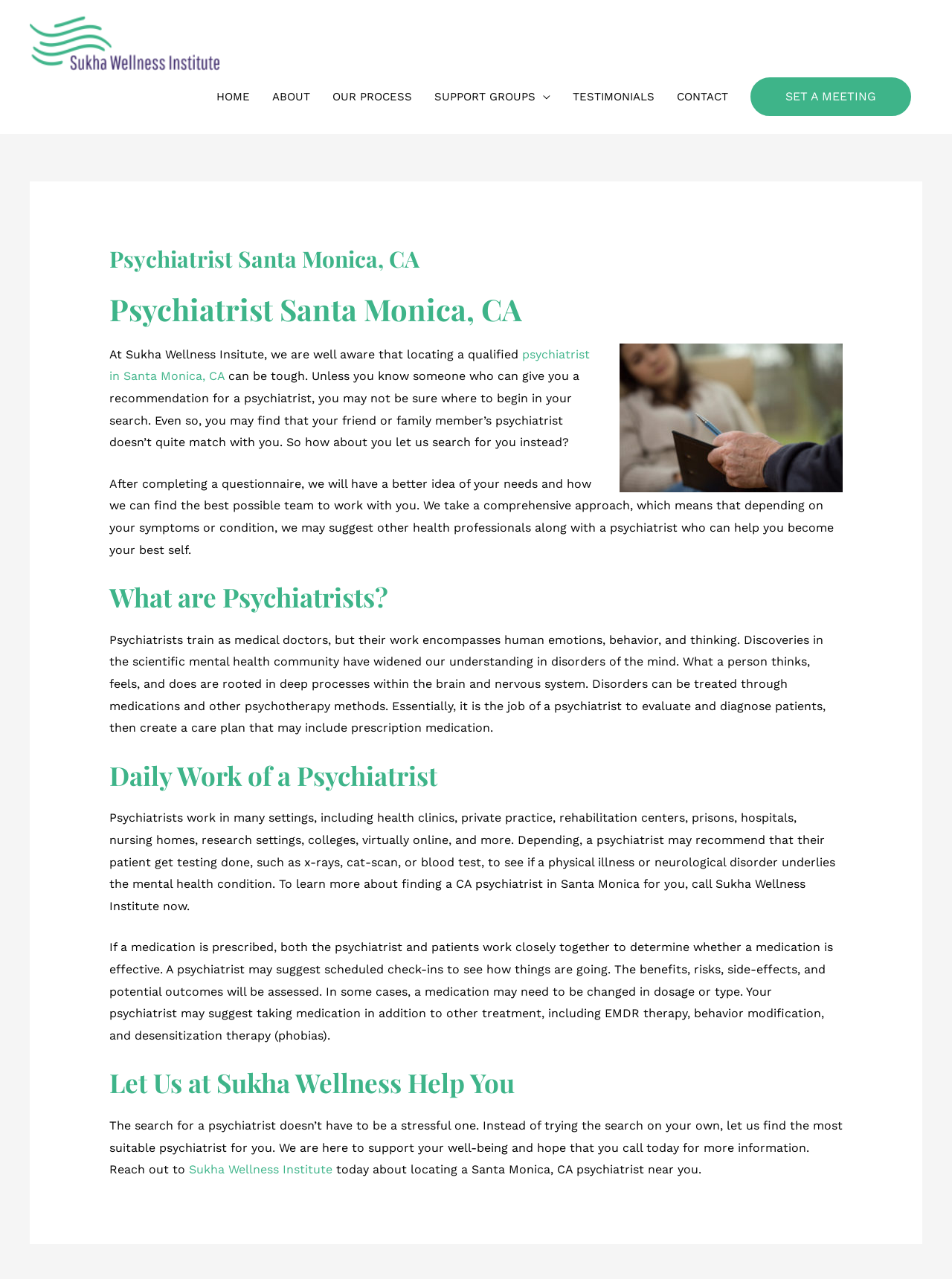Identify the bounding box coordinates for the UI element described as: "Disclaimer".

None